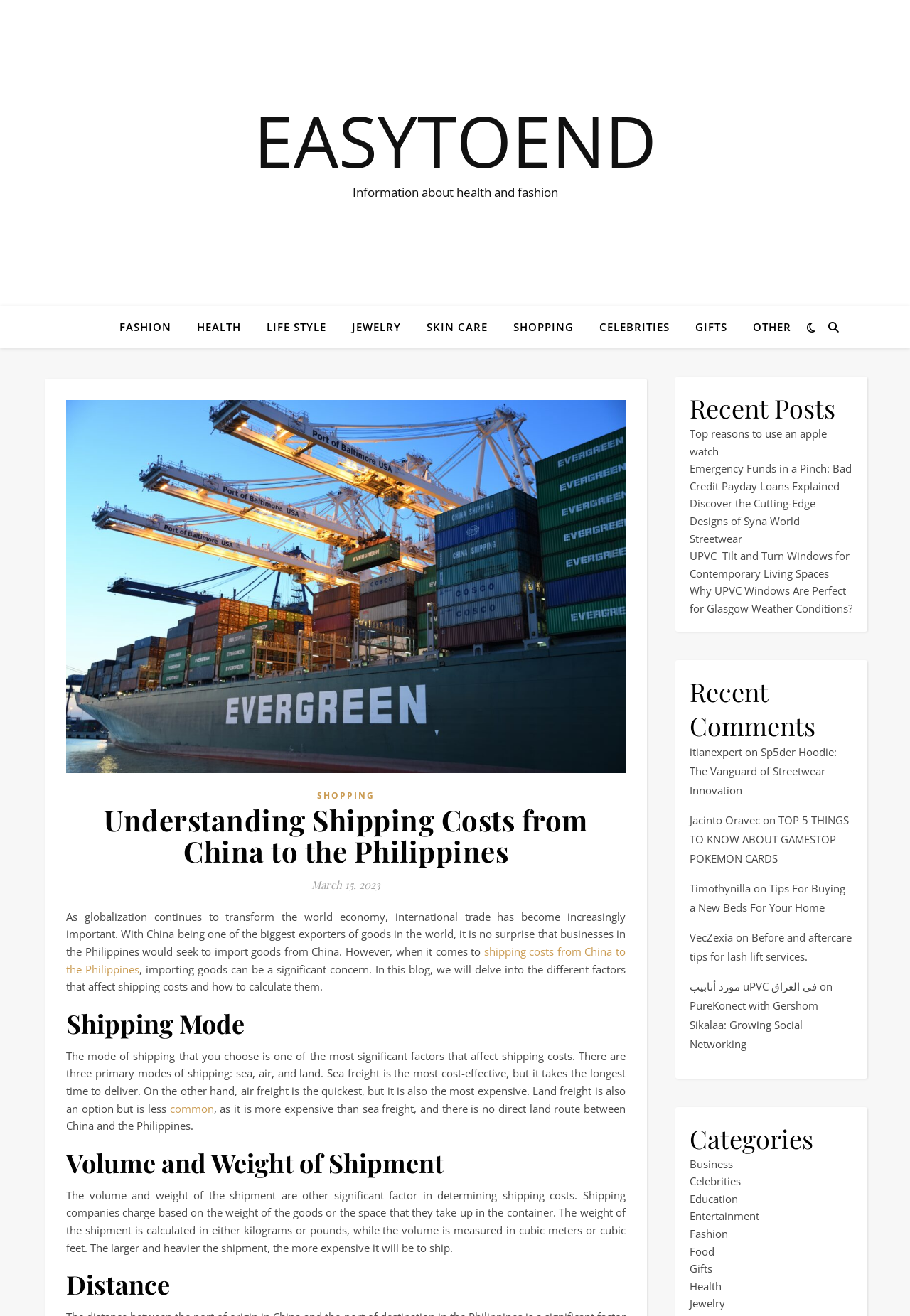Determine the bounding box coordinates of the clickable element necessary to fulfill the instruction: "Check the 'Recent Posts' section". Provide the coordinates as four float numbers within the 0 to 1 range, i.e., [left, top, right, bottom].

[0.758, 0.297, 0.938, 0.323]